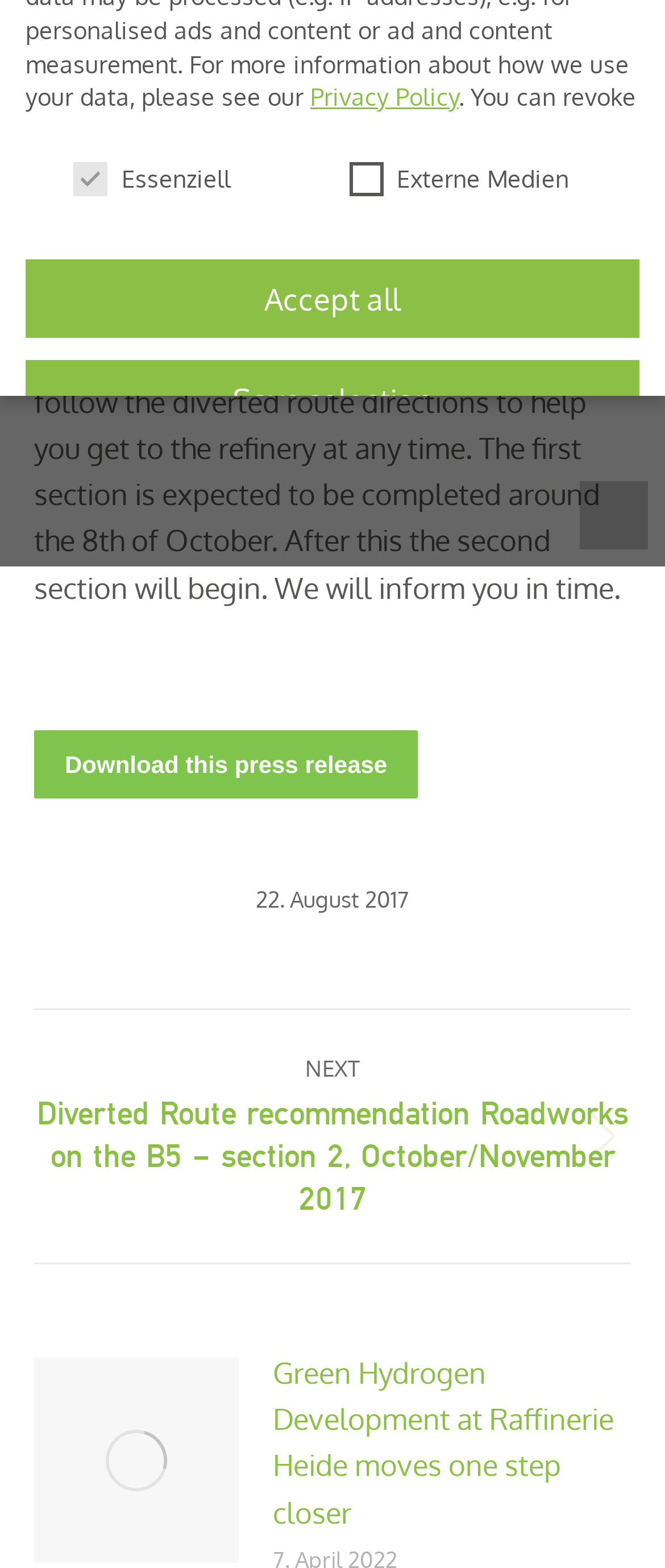Please determine the bounding box coordinates for the element with the description: "Go to Top".

[0.872, 0.307, 0.974, 0.35]